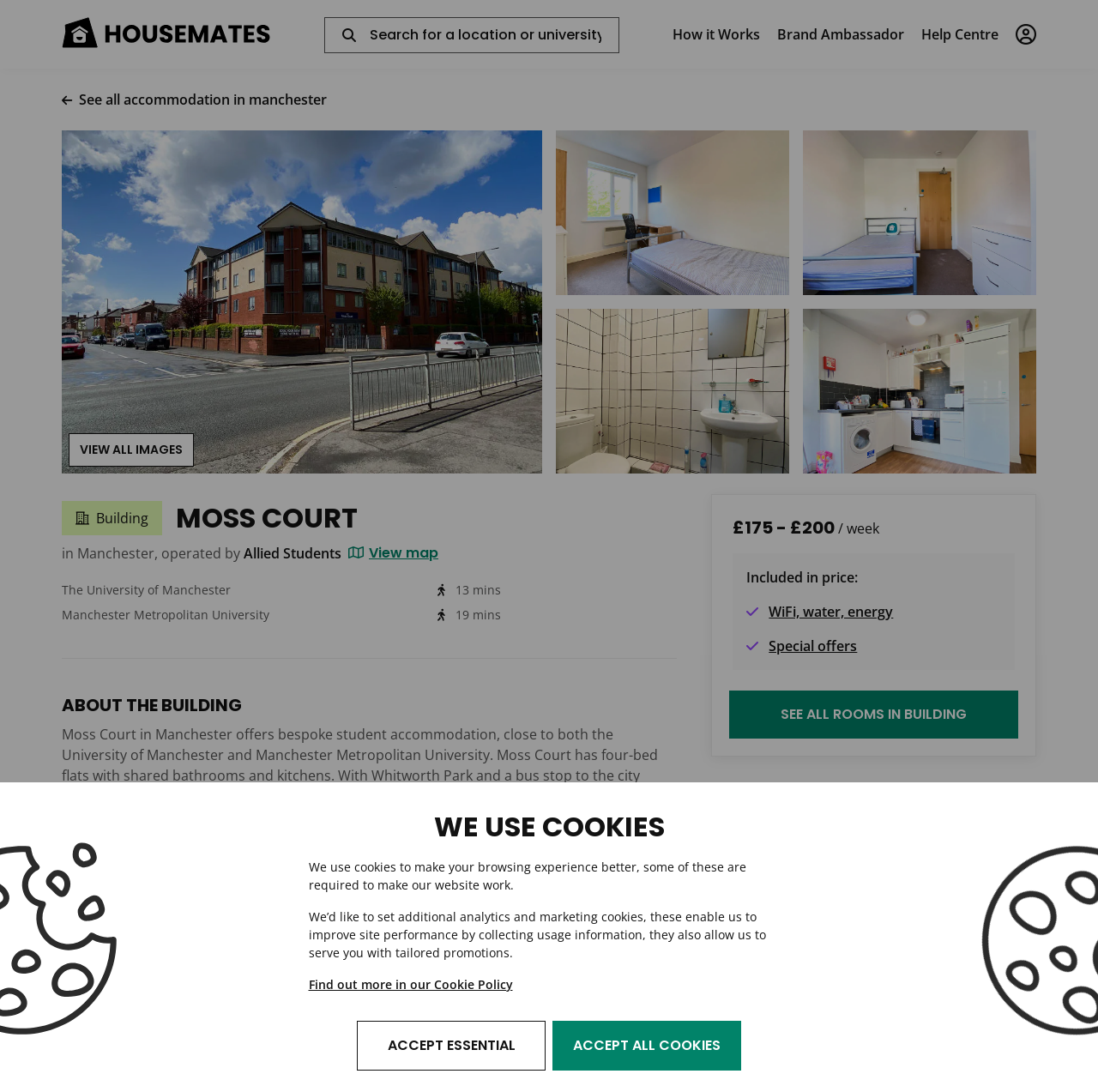What universities are near Moss Court?
Refer to the screenshot and deliver a thorough answer to the question presented.

The universities near Moss Court are mentioned on the webpage as The University of Manchester and Manchester Metropolitan University, which are indicated by the text 'The University of Manchester' and 'Manchester Metropolitan University' respectively, along with their distances from Moss Court.